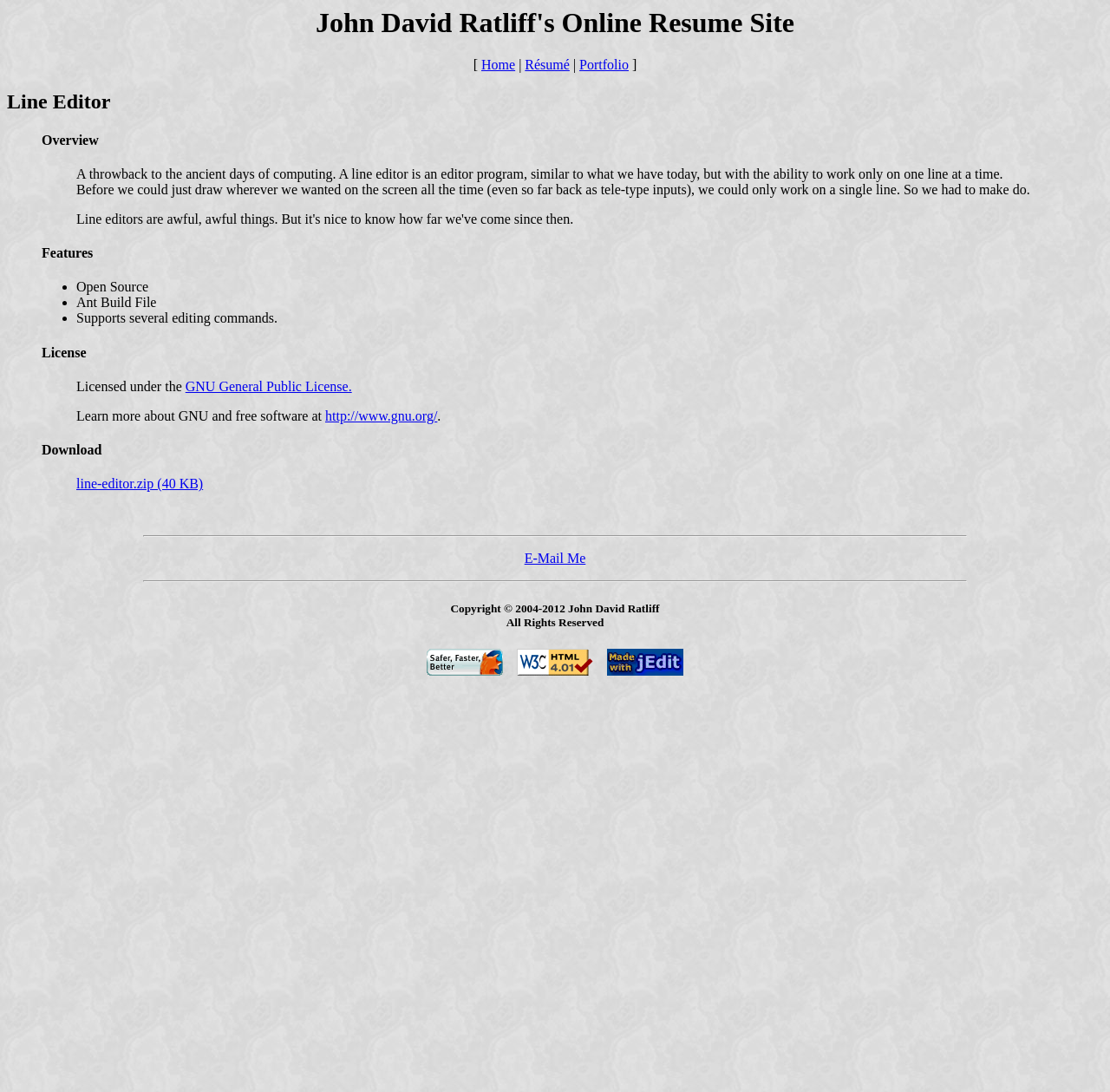Respond with a single word or short phrase to the following question: 
What is the purpose of the Line Editor?

A throwback to ancient days of computing